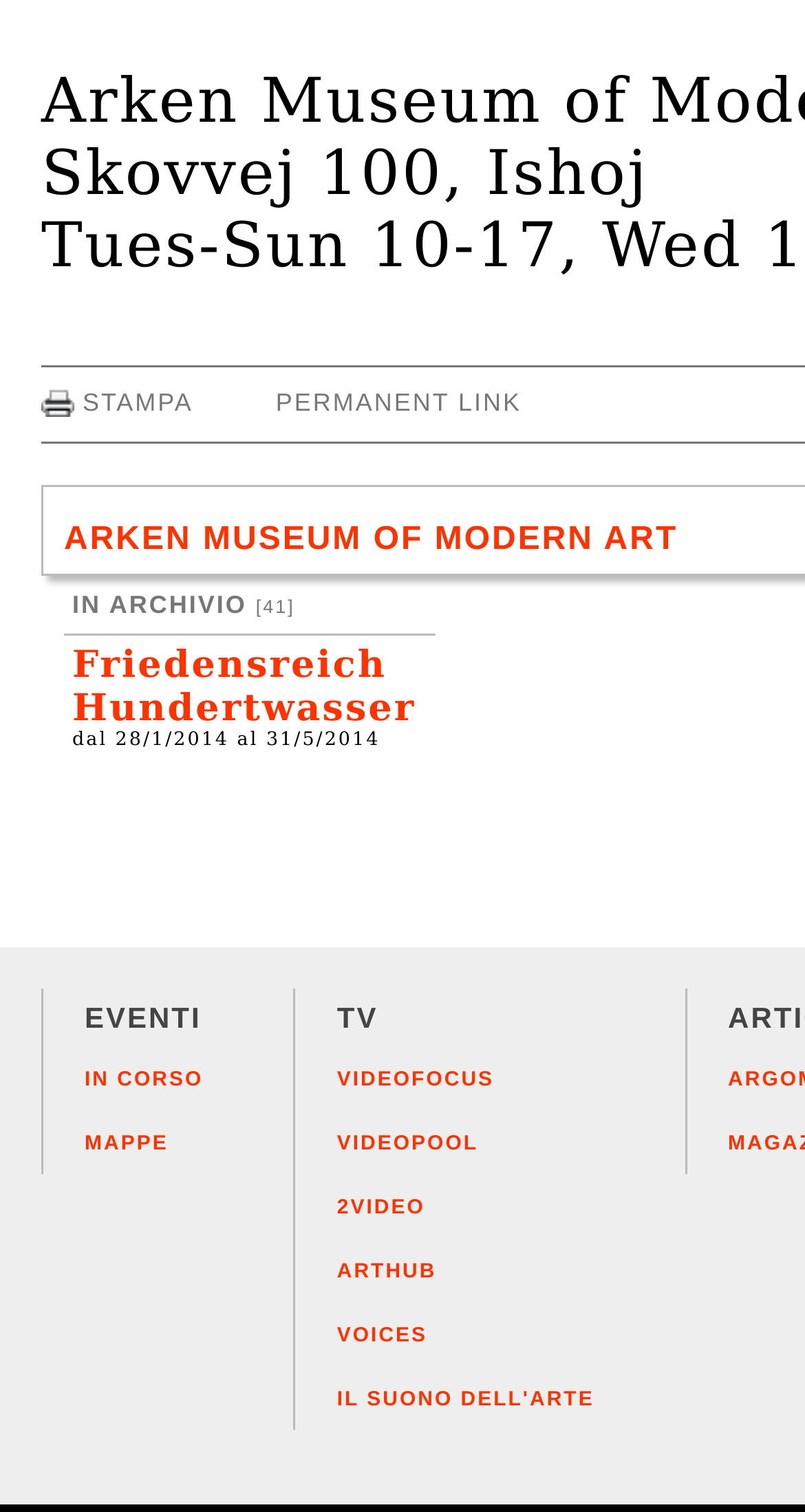Please identify the bounding box coordinates of the area I need to click to accomplish the following instruction: "visit ARKEN MUSEUM OF MODERN ART".

[0.079, 0.346, 0.842, 0.369]